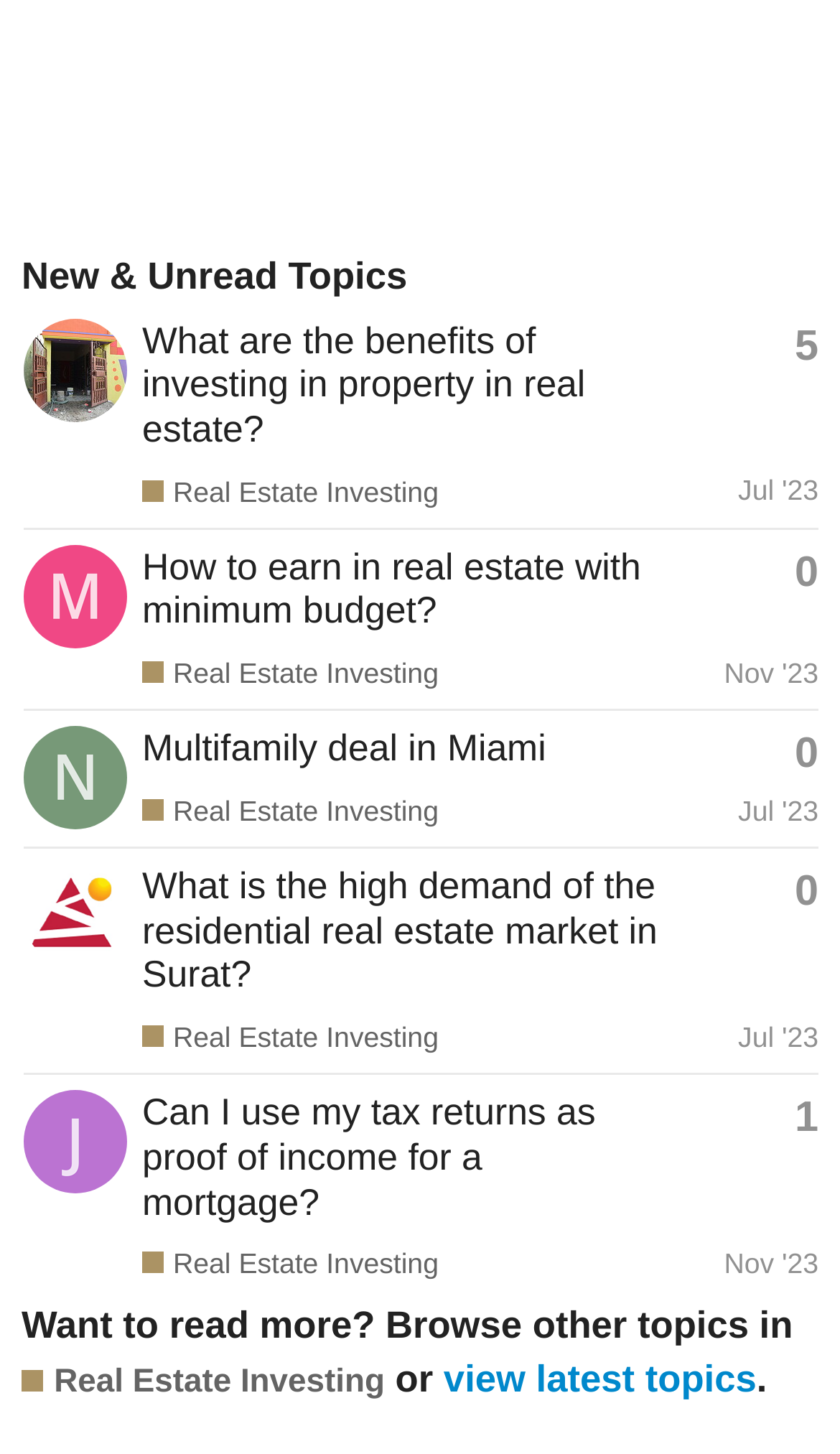Provide the bounding box coordinates of the HTML element this sentence describes: "Jul '23".

[0.879, 0.701, 0.974, 0.723]